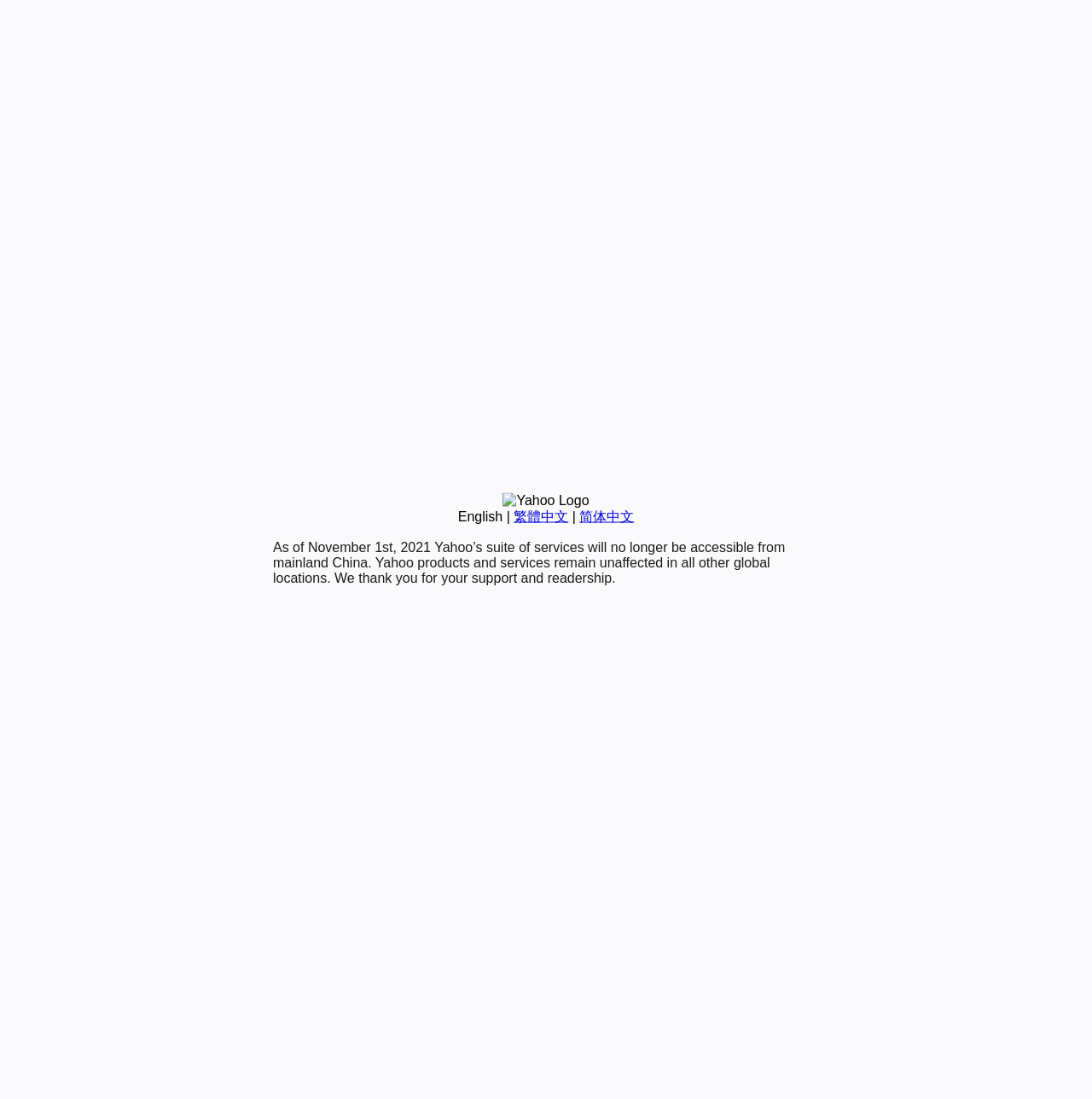Please determine the bounding box coordinates for the UI element described as: "繁體中文".

[0.47, 0.463, 0.52, 0.476]